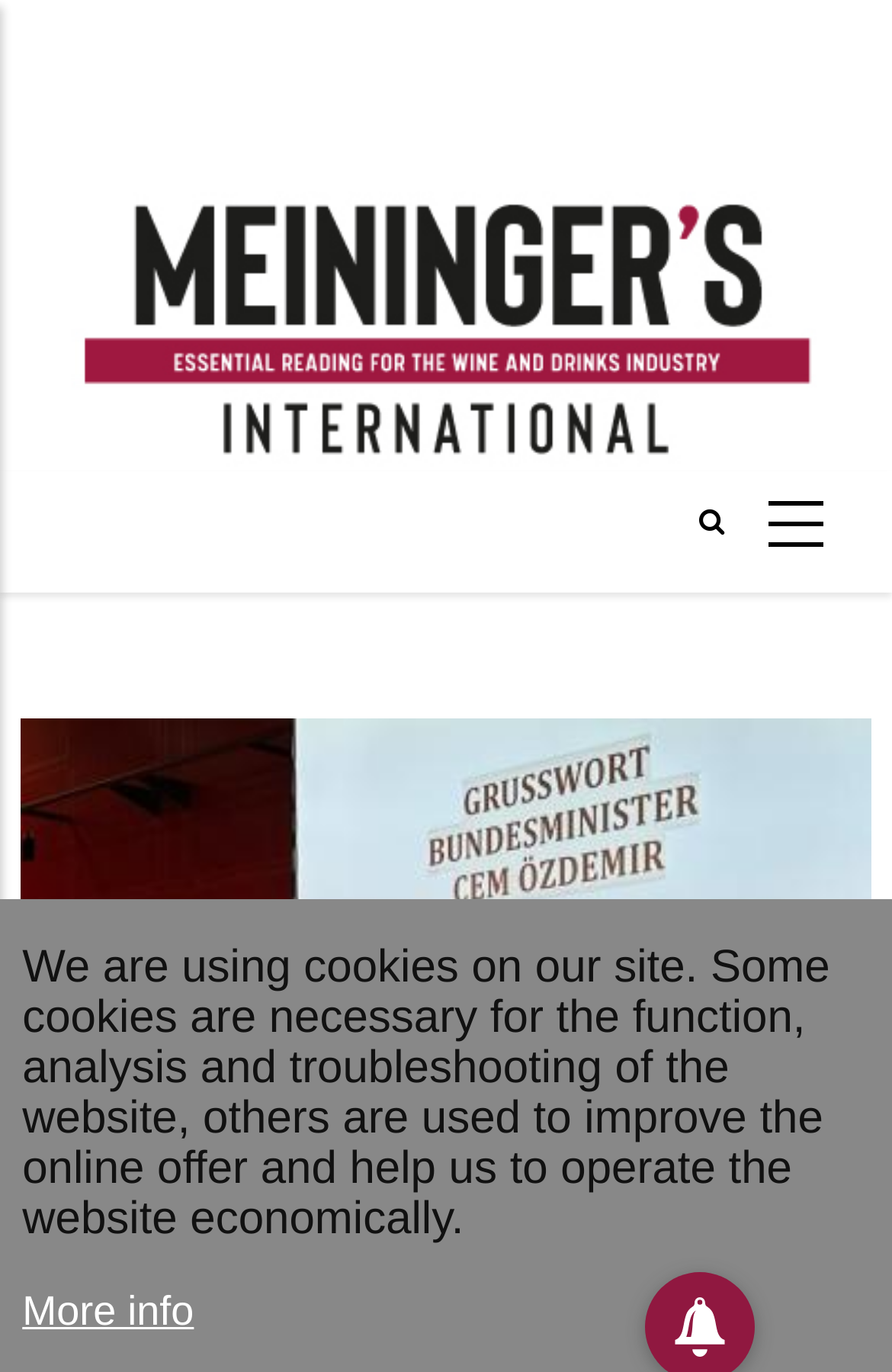Using the provided element description: "alt="Meiningers International Logo"", determine the bounding box coordinates of the corresponding UI element in the screenshot.

[0.046, 0.217, 0.954, 0.25]